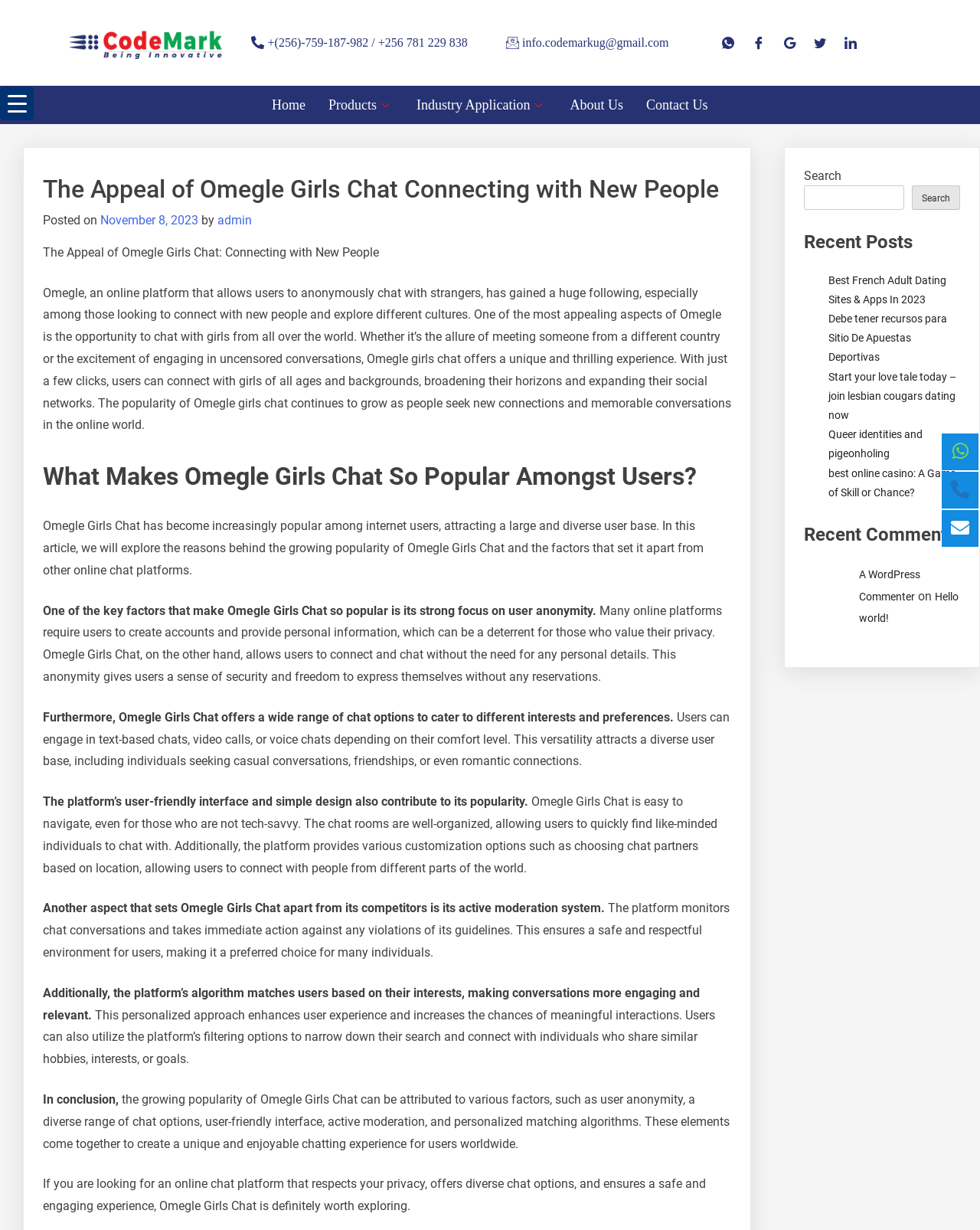What is the purpose of the platform's algorithm?
Answer the question with a detailed and thorough explanation.

The article states that the platform's algorithm matches users based on their interests, making conversations more engaging and relevant, which implies that the algorithm is designed for personalized matching.